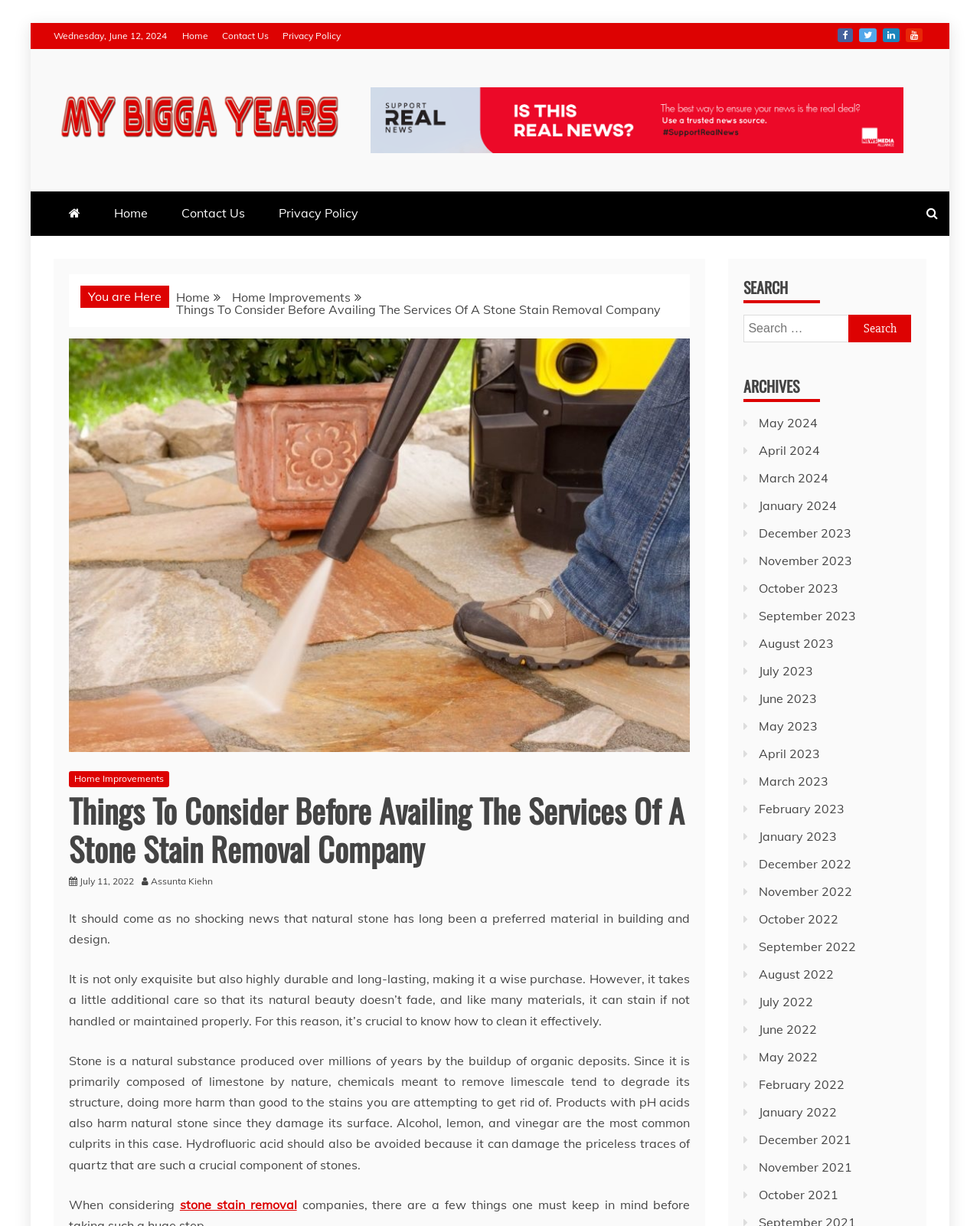What is the preferred material in building and design?
Please provide a detailed answer to the question.

The webpage mentions that natural stone has long been a preferred material in building and design, indicating its popularity and widespread use in the industry.